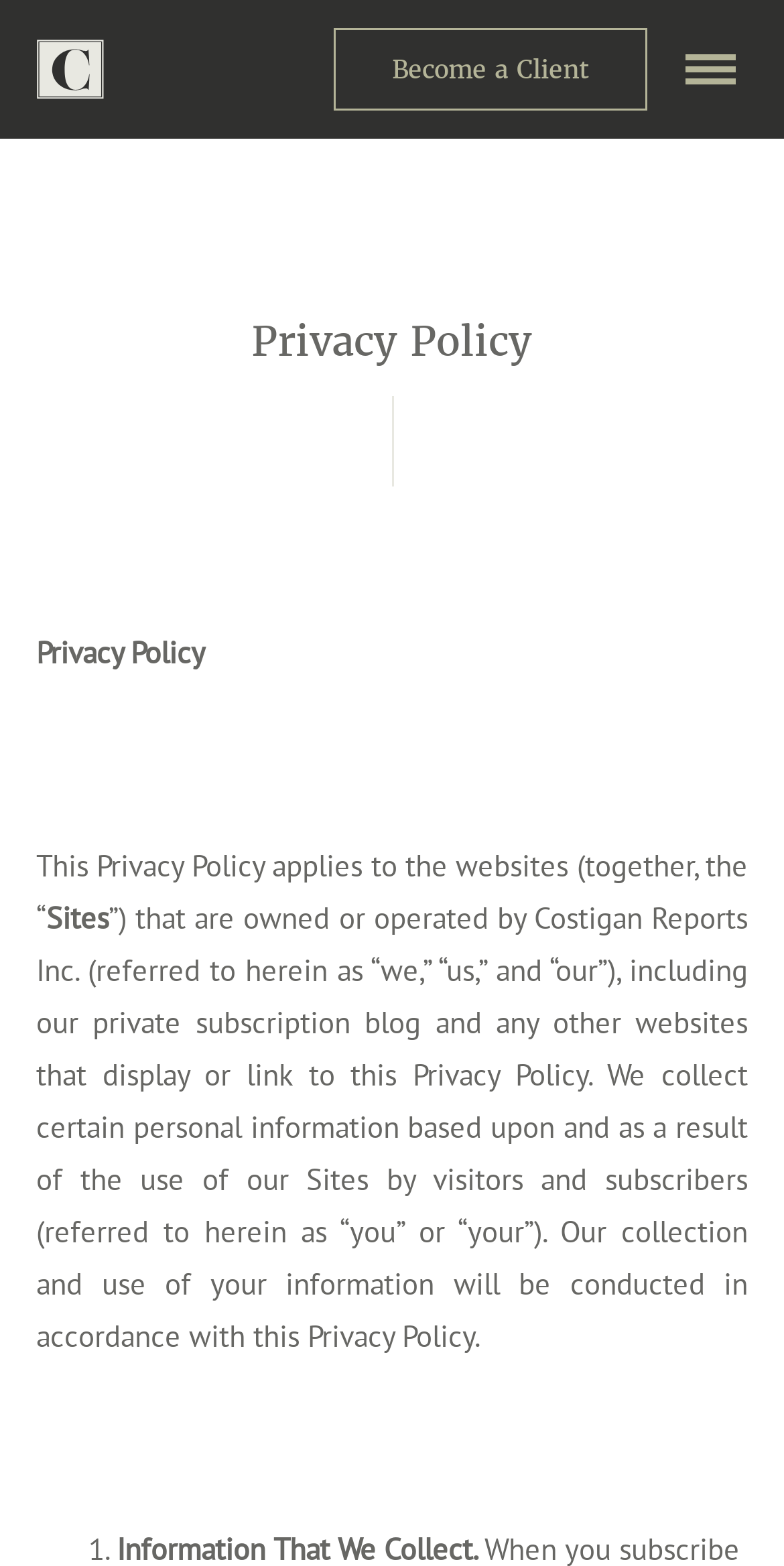What is the purpose of this webpage?
Using the visual information, reply with a single word or short phrase.

Privacy Policy